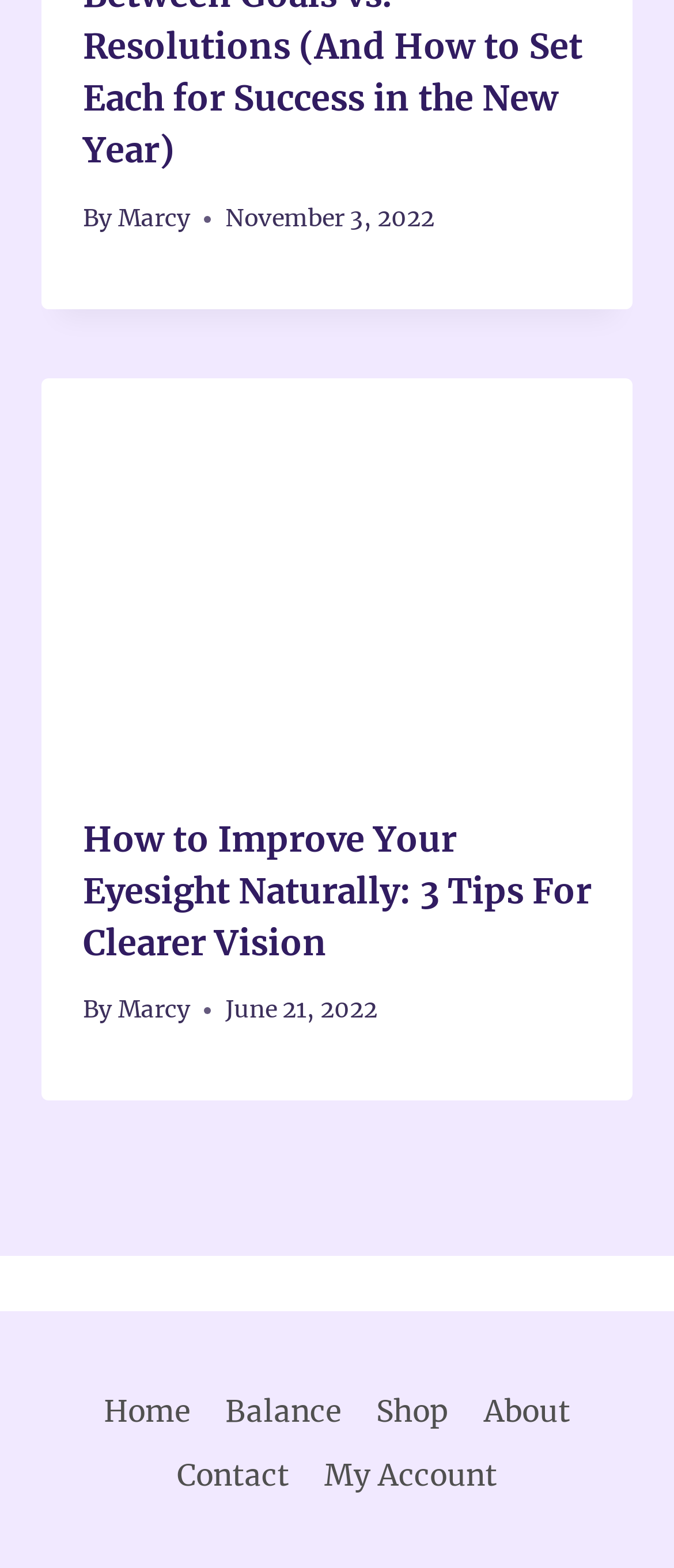Give the bounding box coordinates for the element described by: "My Account".

[0.455, 0.921, 0.764, 0.962]